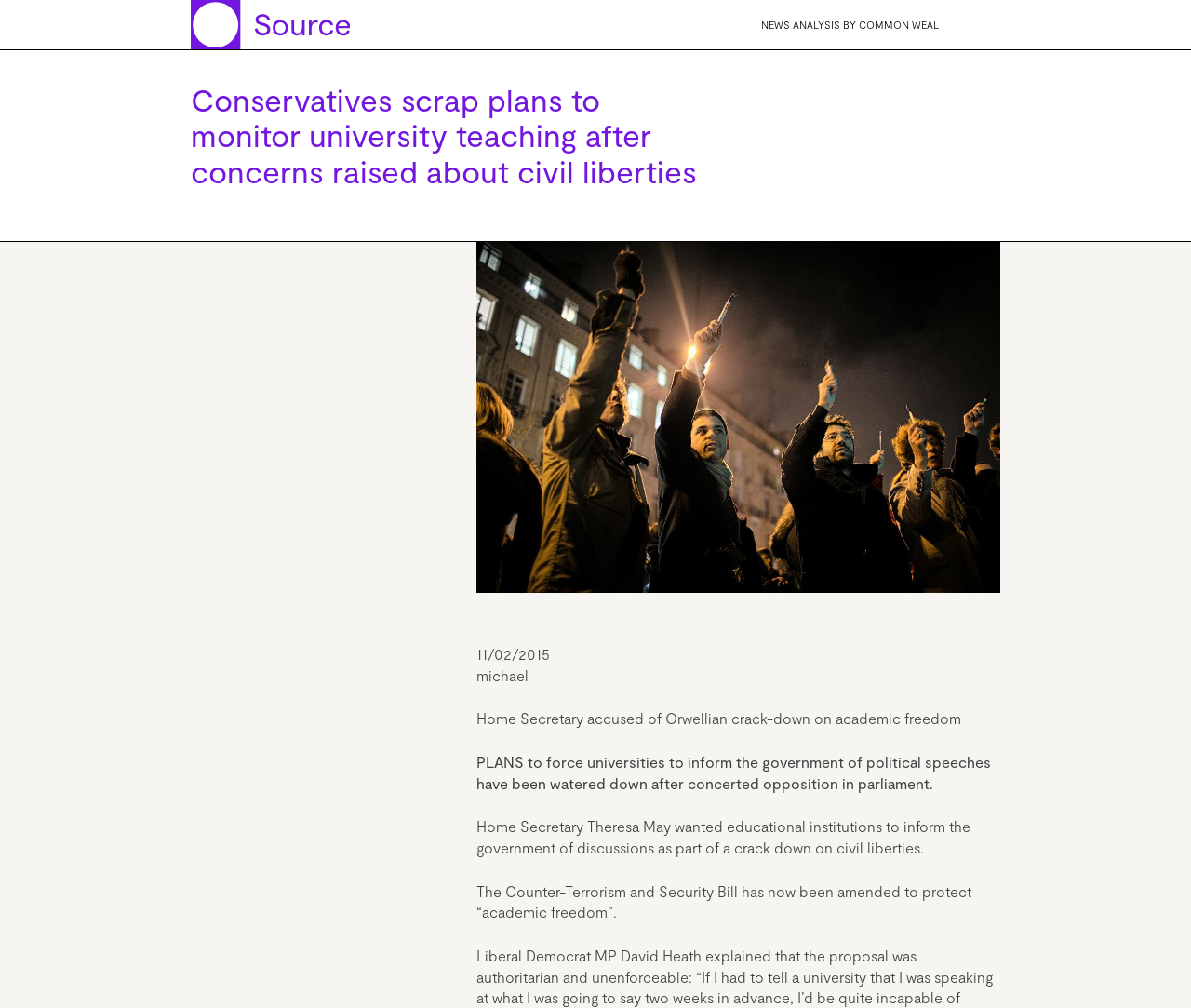What is the name of the bill that has been amended?
Can you give a detailed and elaborate answer to the question?

The article mentions 'The Counter-Terrorism and Security Bill has now been amended to protect “academic freedom”.' This indicates that the bill being referred to is the Counter-Terrorism and Security Bill.